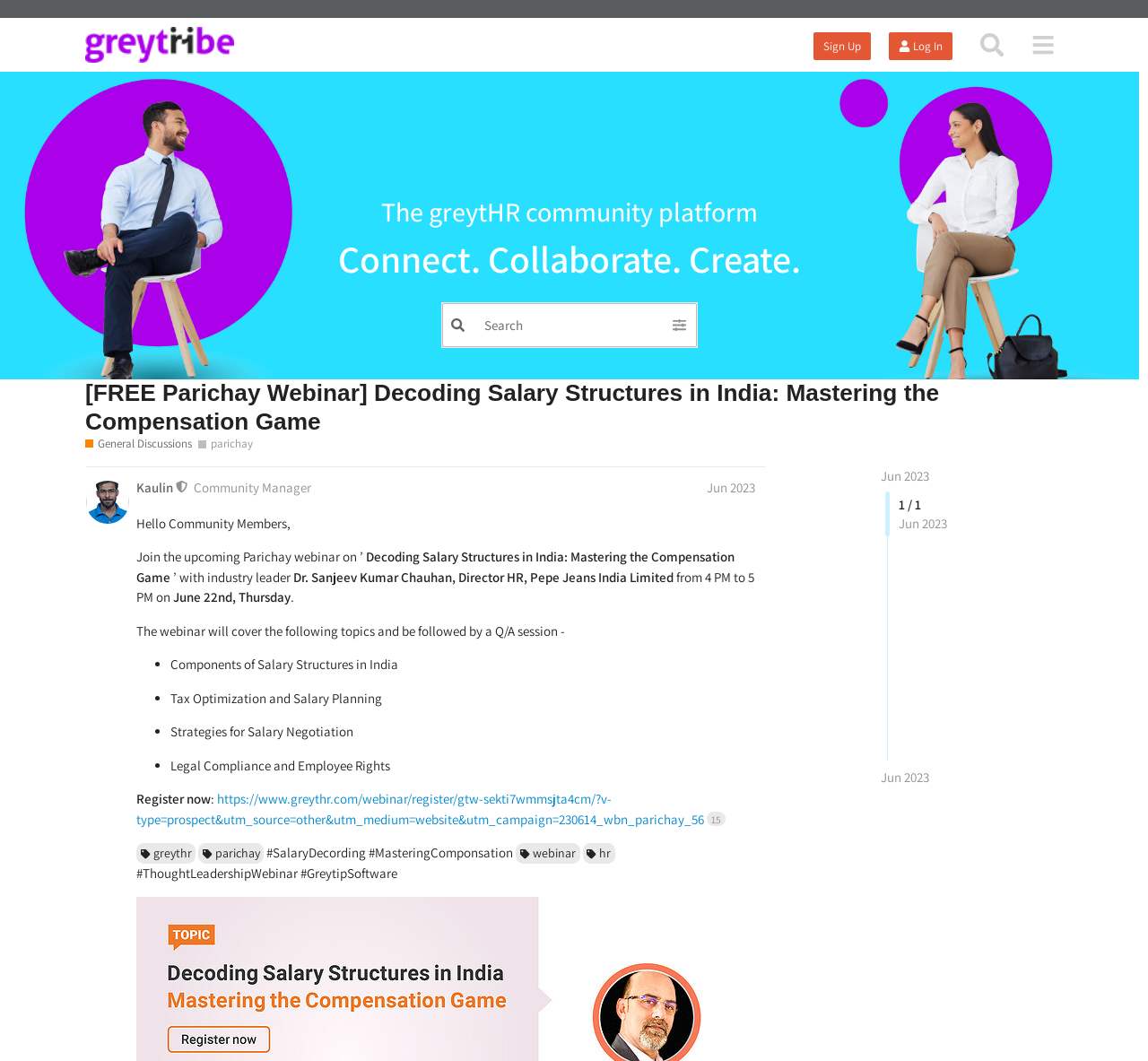From the details in the image, provide a thorough response to the question: What is the name of the community platform?

I found the answer by looking at the heading 'The greytHR community platform' and the logo image with the text 'greytHR Community'.